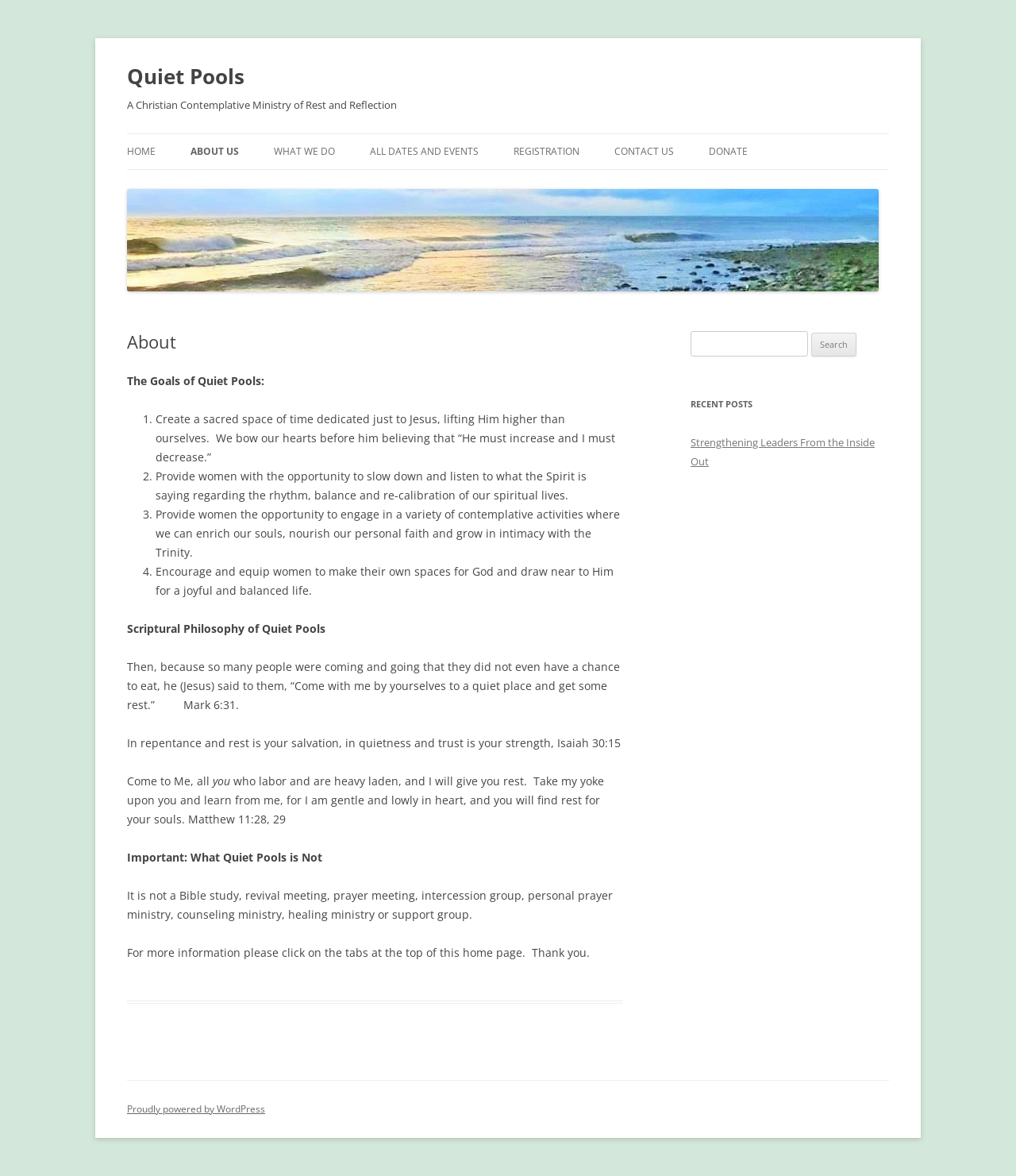Give a concise answer using only one word or phrase for this question:
What is the name of the Christian contemplative ministry?

Quiet Pools